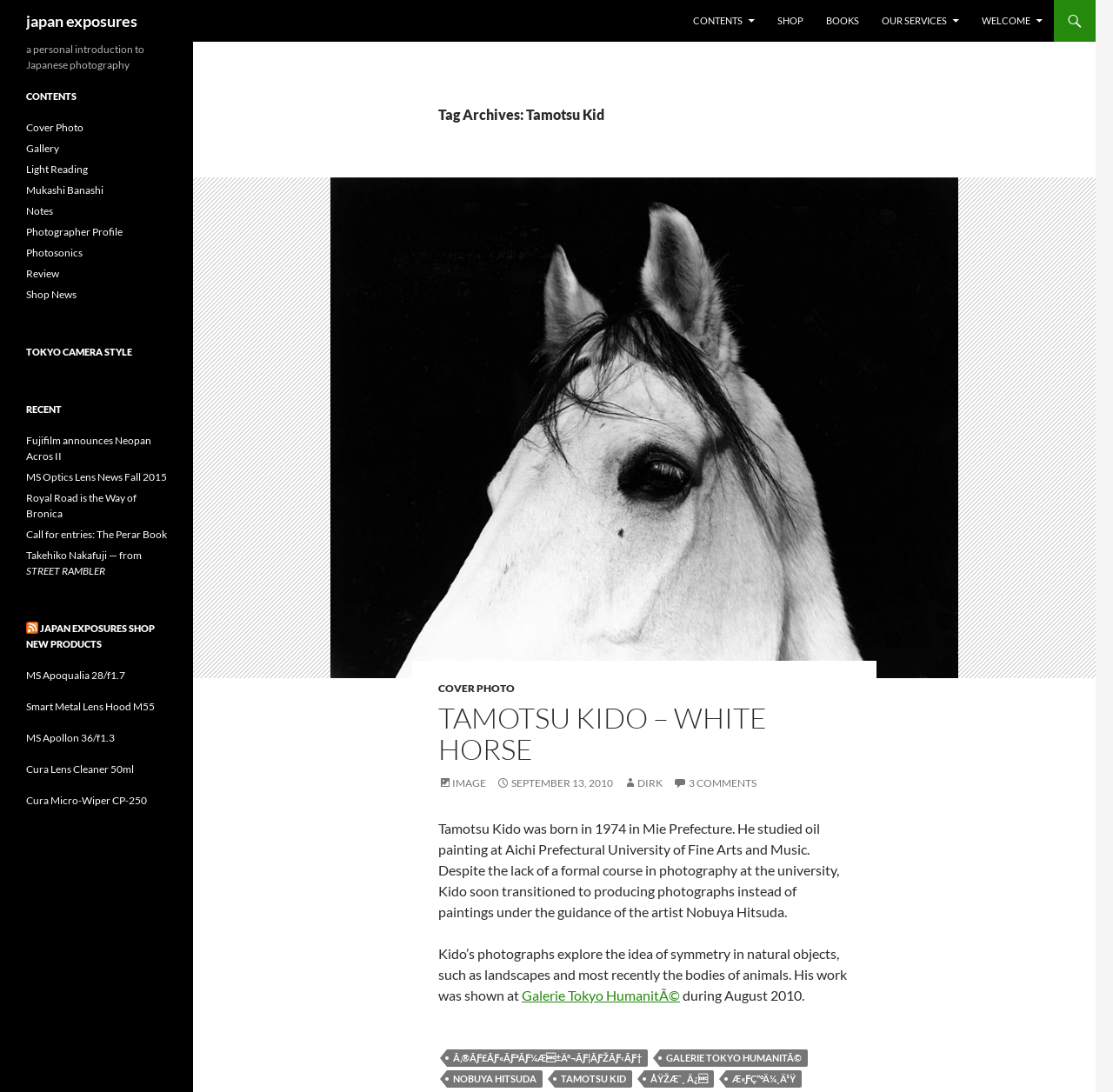Please locate the bounding box coordinates of the element that should be clicked to complete the given instruction: "Go to the 'SHOP' page".

[0.689, 0.0, 0.731, 0.038]